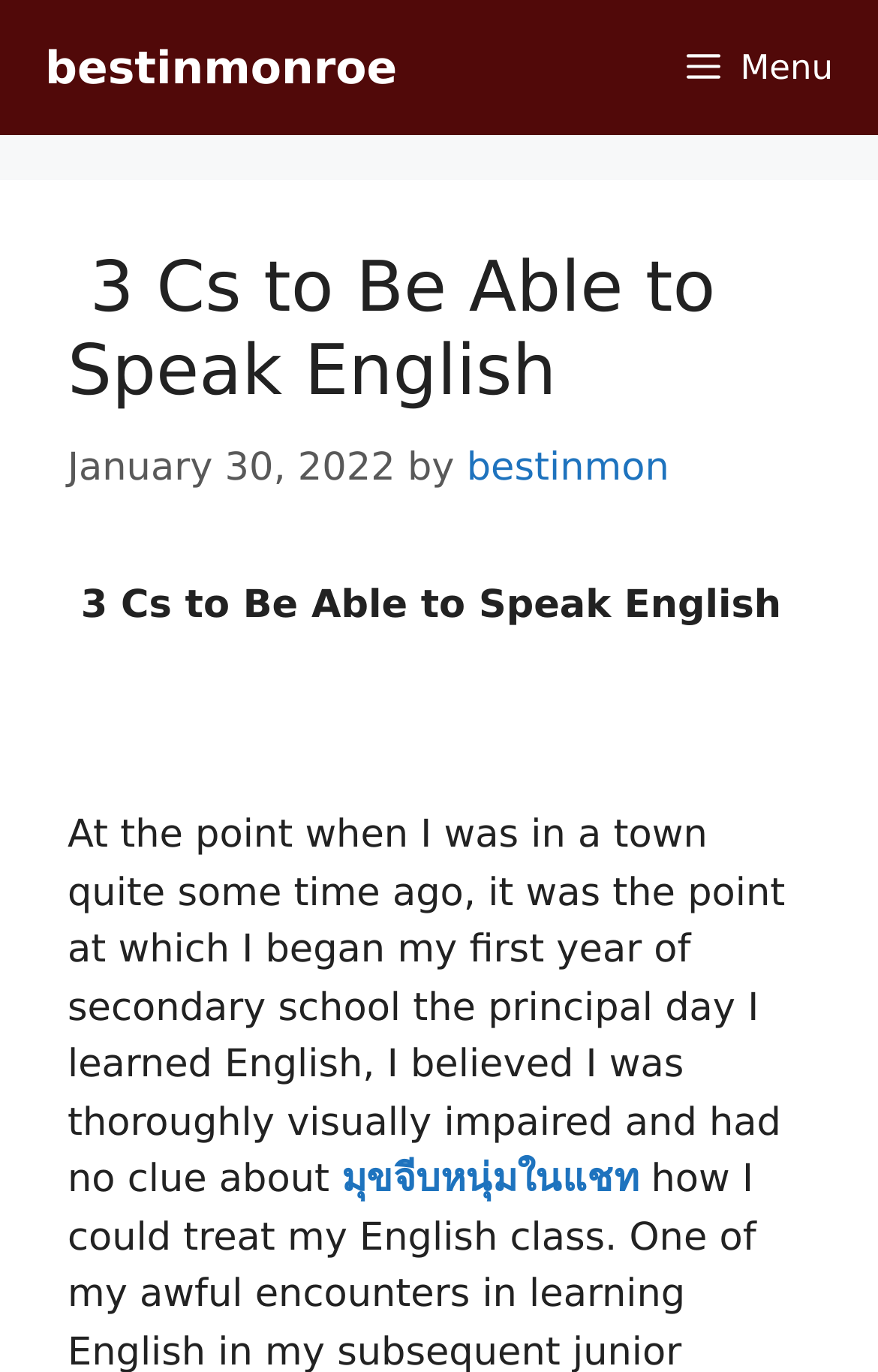Offer a comprehensive description of the webpage’s content and structure.

The webpage is about an article titled "3 Cs to Be Able to Speak English". At the top, there is a navigation bar with a link to "bestinmonroe" on the left and a "Menu" button on the right. Below the navigation bar, there is a header section that takes up most of the width of the page. Within the header, there is a heading with the same title as the webpage, followed by a time stamp indicating the article was published on January 30, 2022, and the author's name, "bestinmon". 

Below the header, there is a main content section that starts with a brief introduction to the article, which is a personal anecdote about learning English in secondary school. The text is divided into paragraphs, with a link to "มุขจีบหนุ่มในแชท" embedded in the second paragraph.